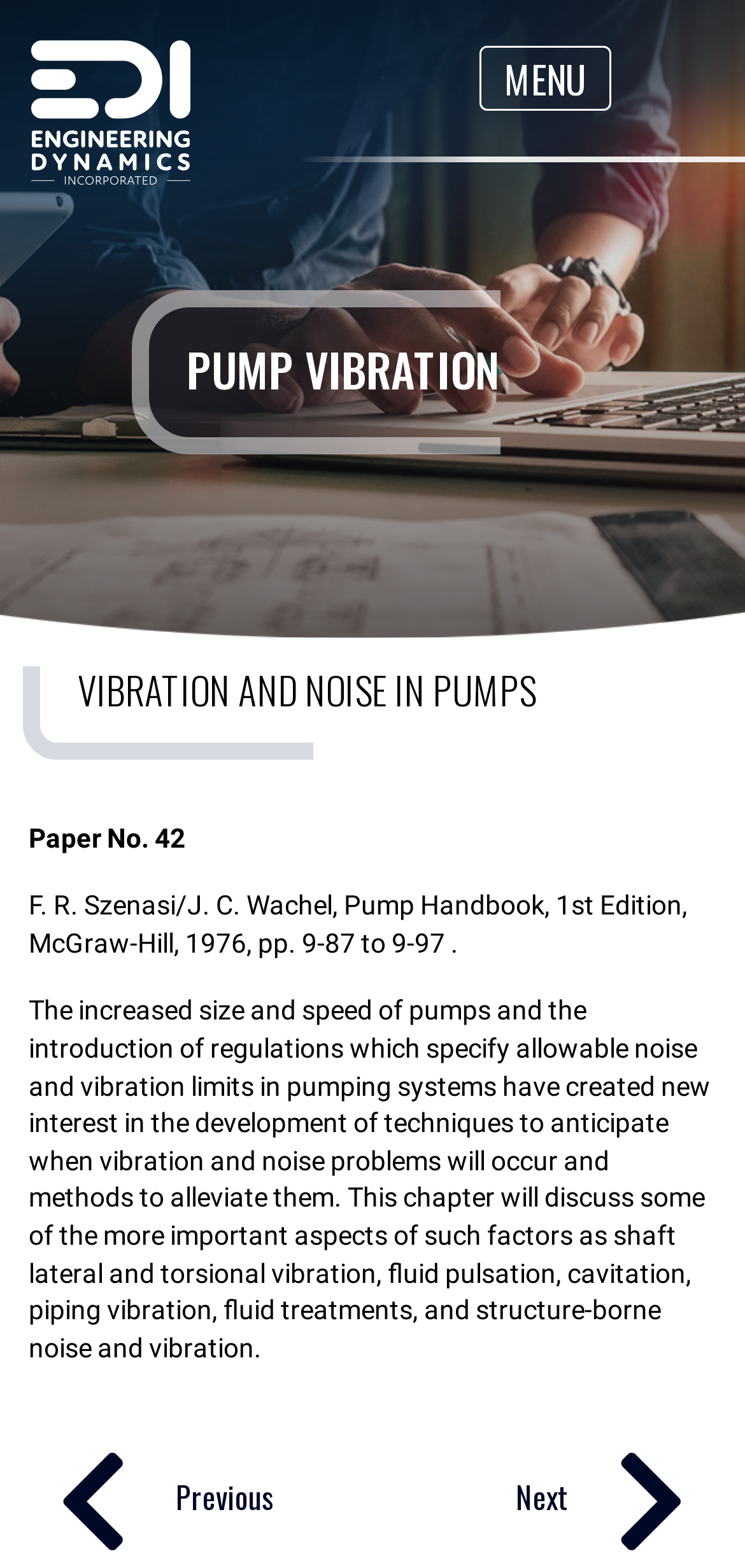What is the purpose of the chapter?
Using the image, respond with a single word or phrase.

To discuss vibration and noise problems